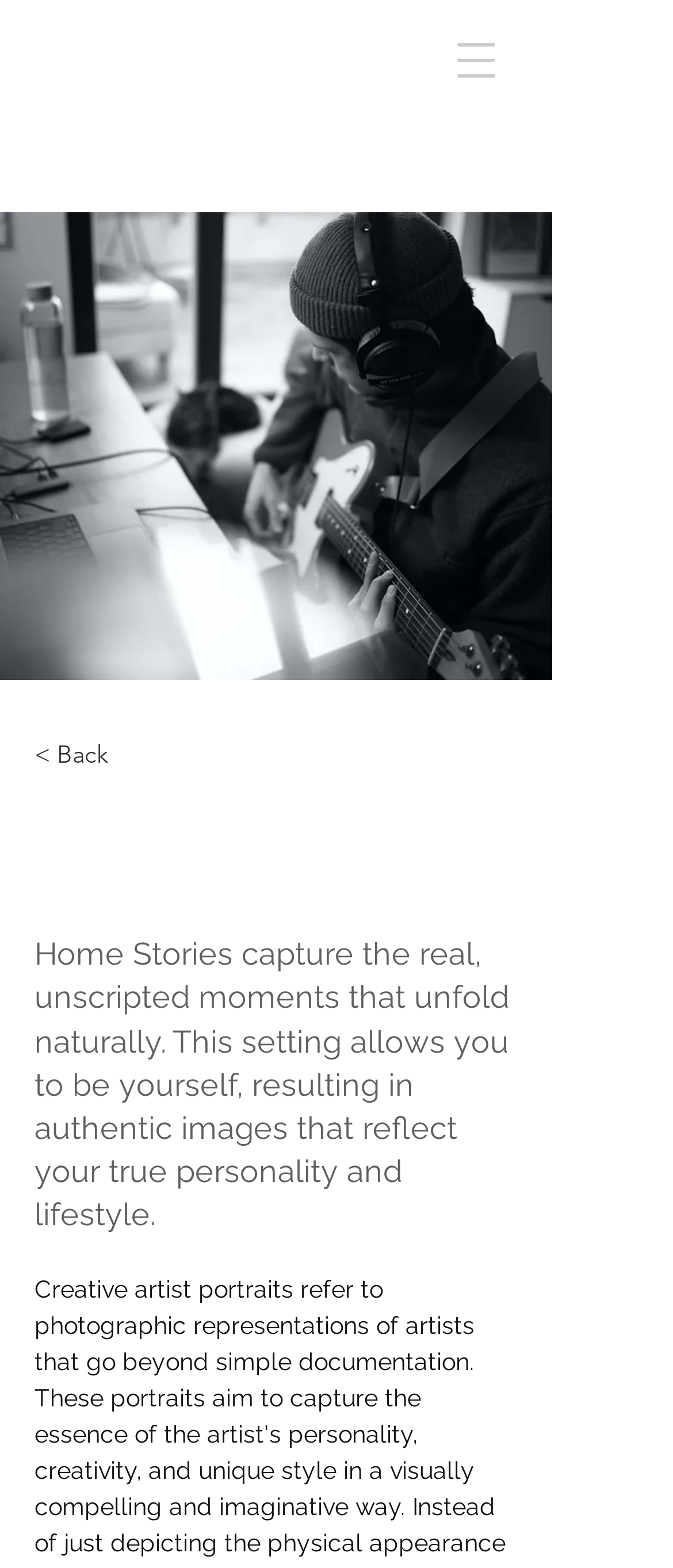Using the description "< Back", locate and provide the bounding box of the UI element.

[0.051, 0.464, 0.359, 0.499]